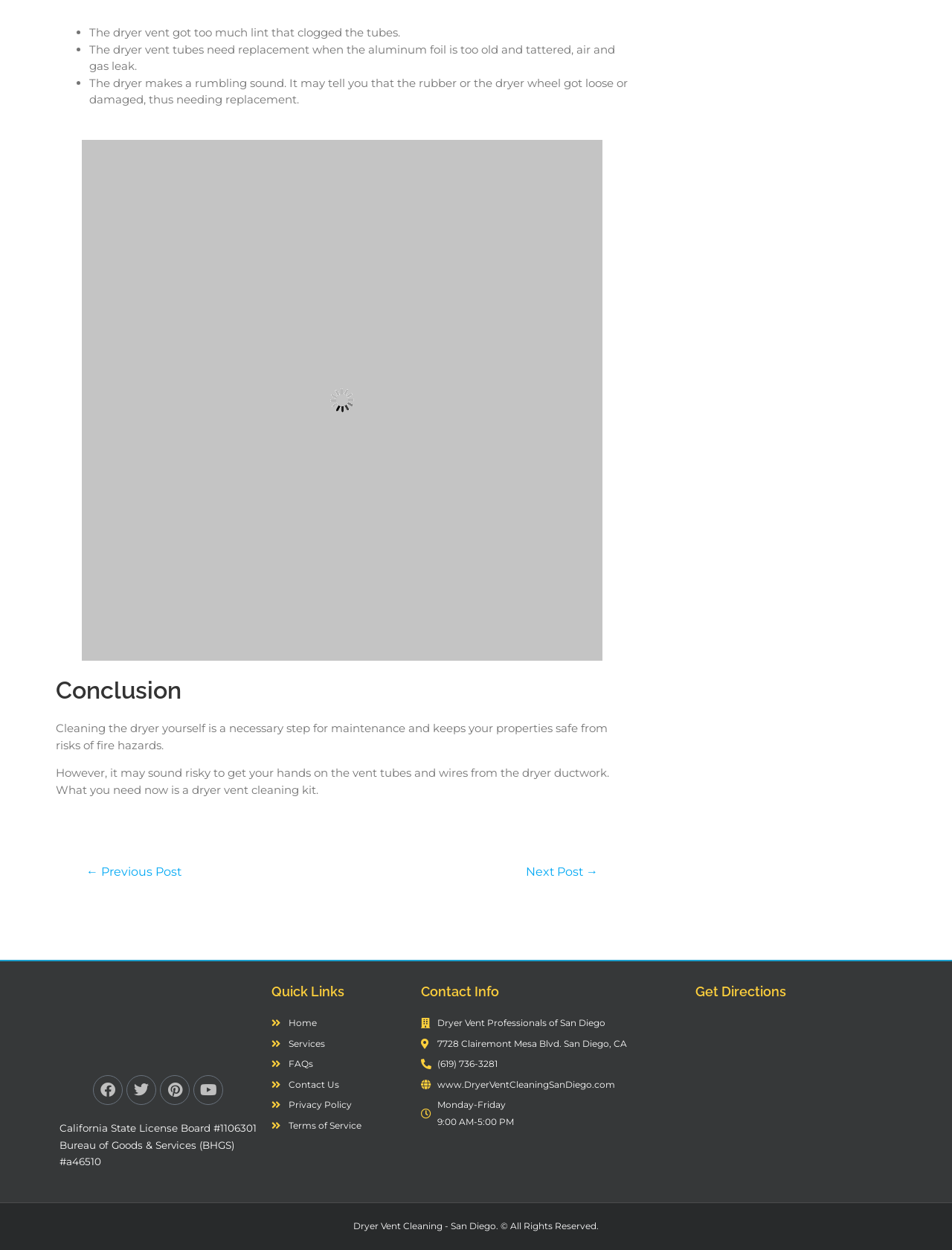What is the purpose of the 'Get Directions' section?
Answer with a single word or phrase, using the screenshot for reference.

To provide directions to the company's location